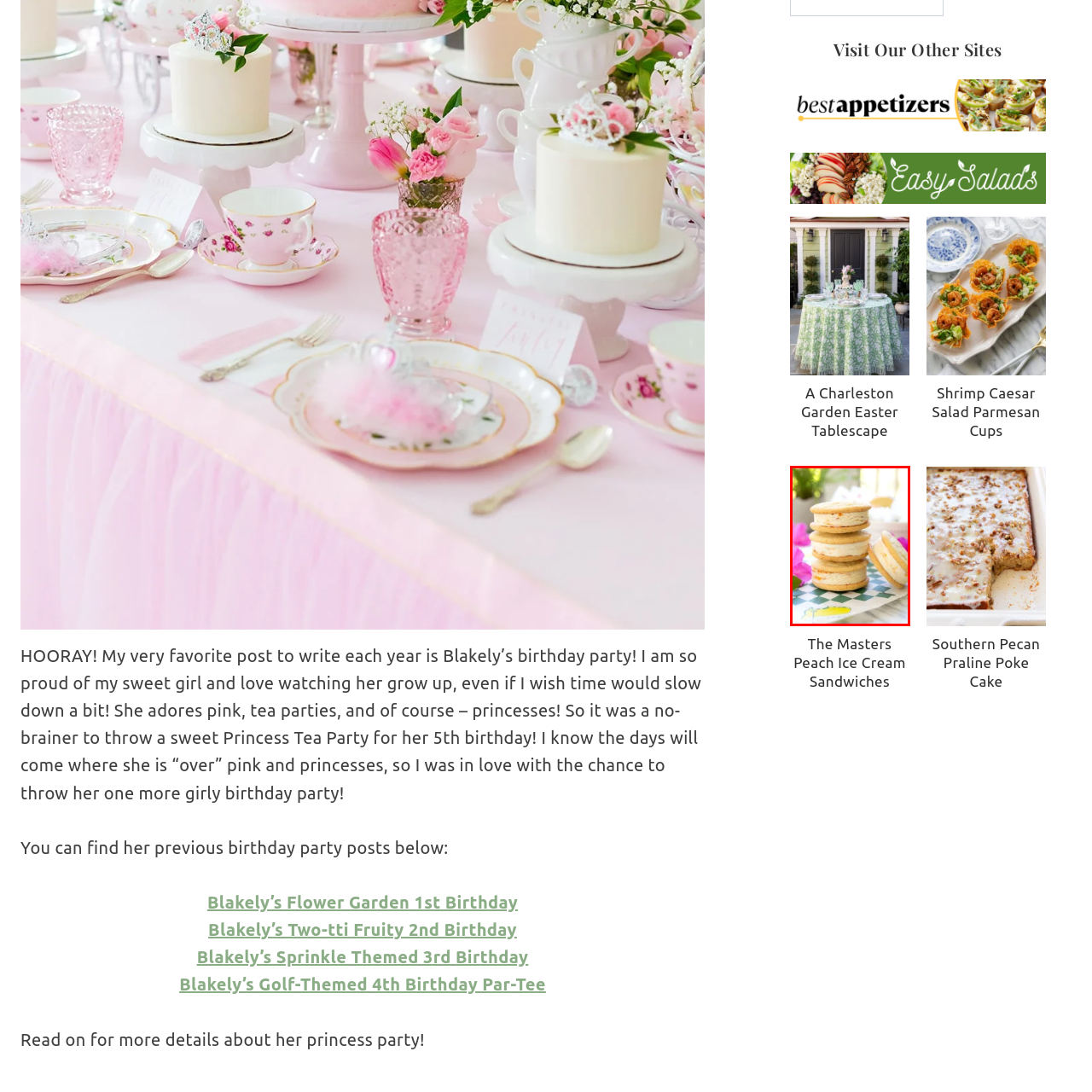Explain what is happening in the image inside the red outline in great detail.

Indulge in a delightful treat with these stacked Masters Peach Ice Cream Sandwiches, beautifully presented on a checkered paper. Each sandwich features a creamy peach ice cream filling encased between two golden, crumbly cookies, showcasing a perfect balance of textures and flavors. The vibrant colors of pink flowers in the background add a touch of freshness, making these desserts not only a delicious choice but also a visually appealing centerpiece. Perfect for a summer gathering or a sweet afternoon snack, these sandwiches embody a charming mix of nostalgia and gourmet indulgence.